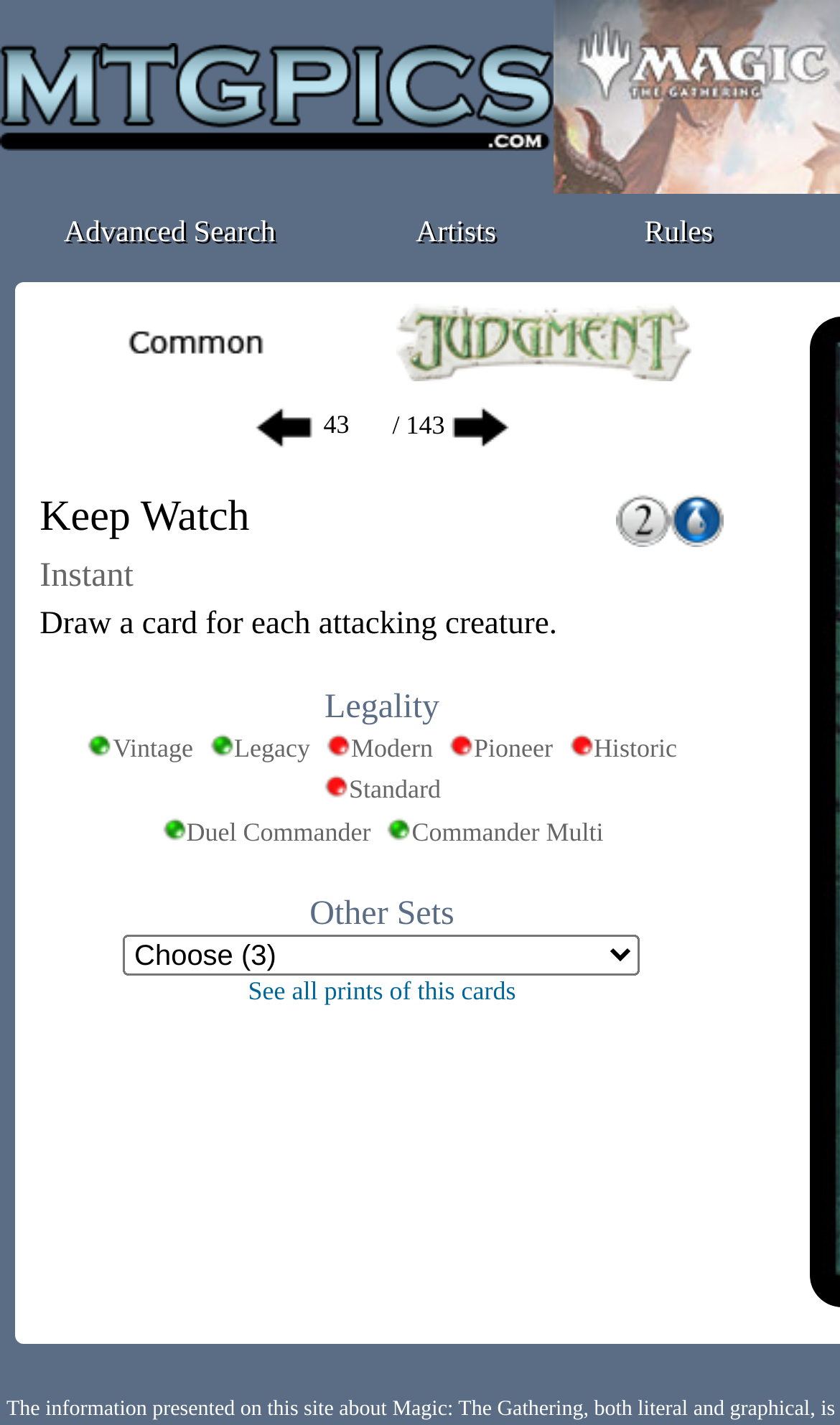Determine the bounding box for the HTML element described here: "parent_node: / 143". The coordinates should be given as [left, top, right, bottom] with each number being a float between 0 and 1.

[0.537, 0.288, 0.606, 0.309]